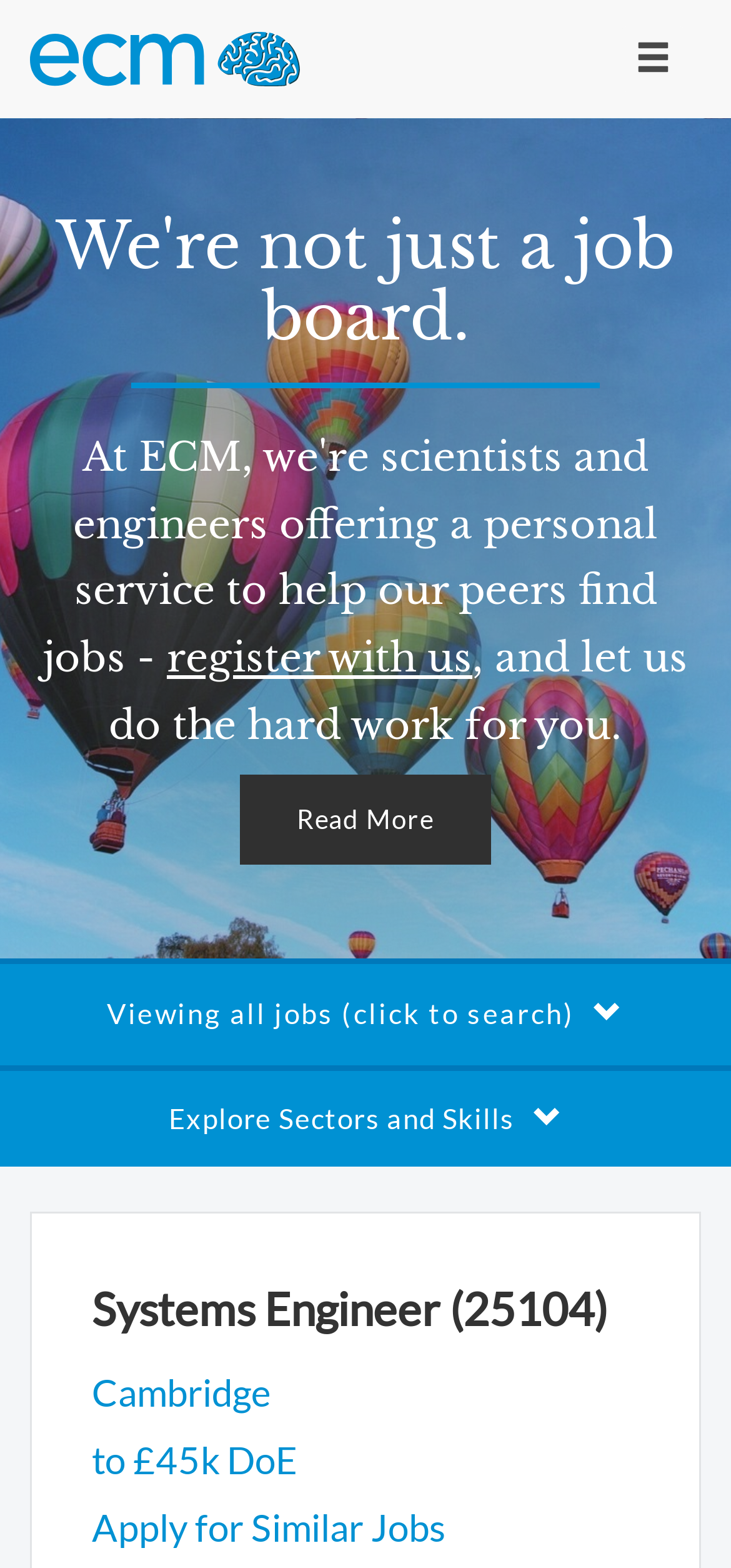Given the element description: "Read More", predict the bounding box coordinates of this UI element. The coordinates must be four float numbers between 0 and 1, given as [left, top, right, bottom].

[0.329, 0.494, 0.671, 0.552]